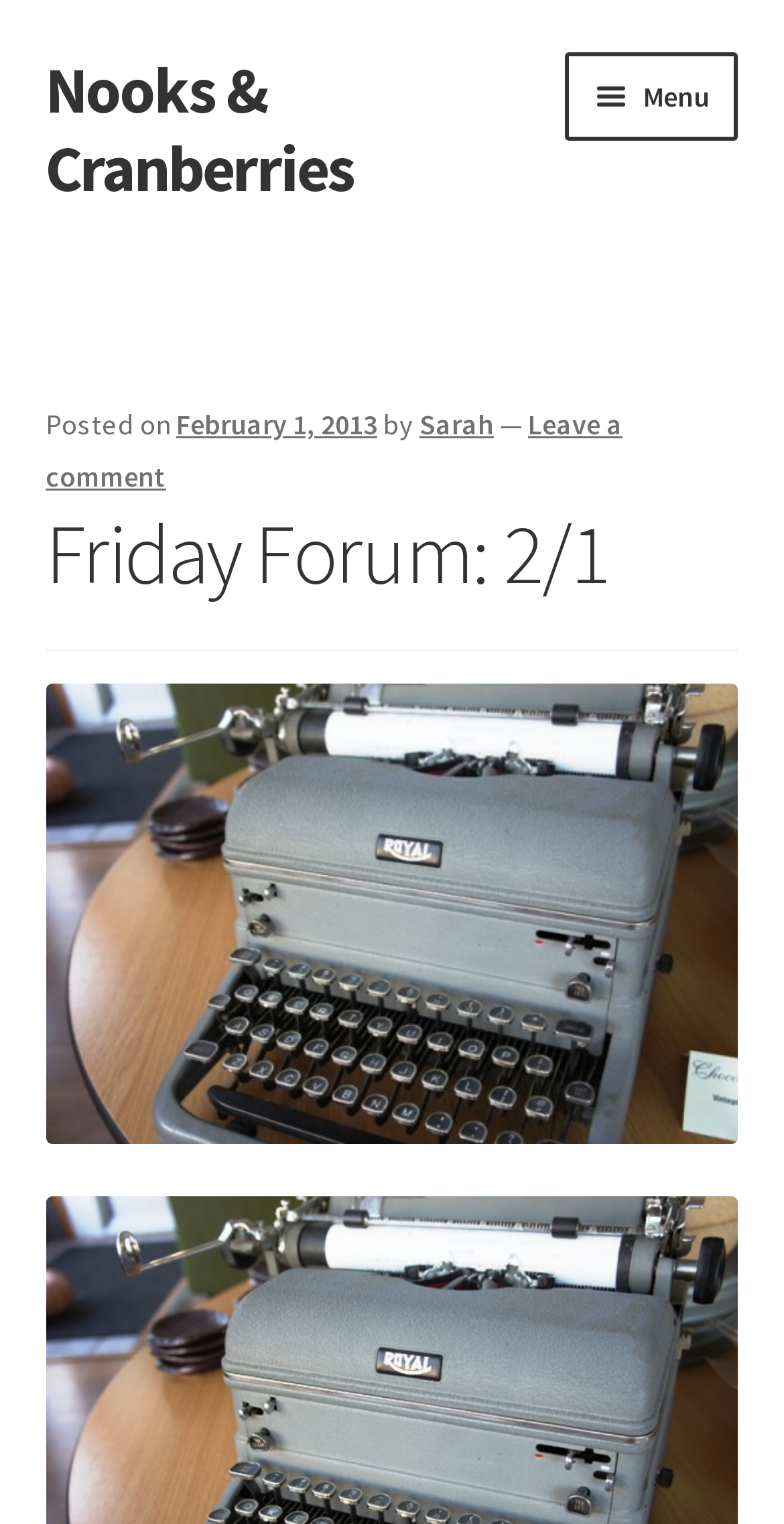Locate the bounding box coordinates of the clickable area to execute the instruction: "Go to 'Home' page". Provide the coordinates as four float numbers between 0 and 1, represented as [left, top, right, bottom].

[0.058, 0.137, 0.942, 0.208]